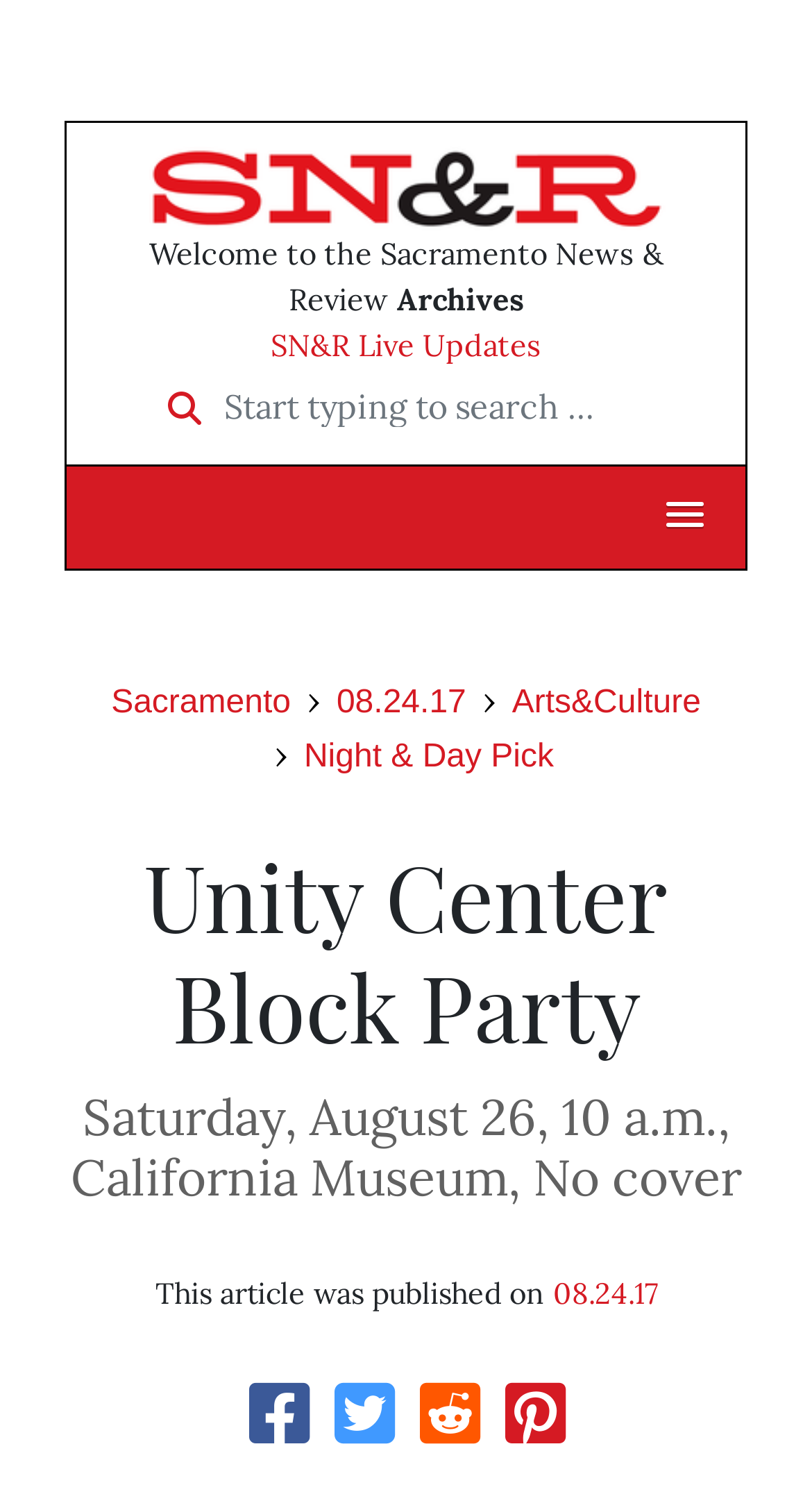Determine the bounding box for the UI element described here: "08.24.17".

[0.414, 0.454, 0.574, 0.477]